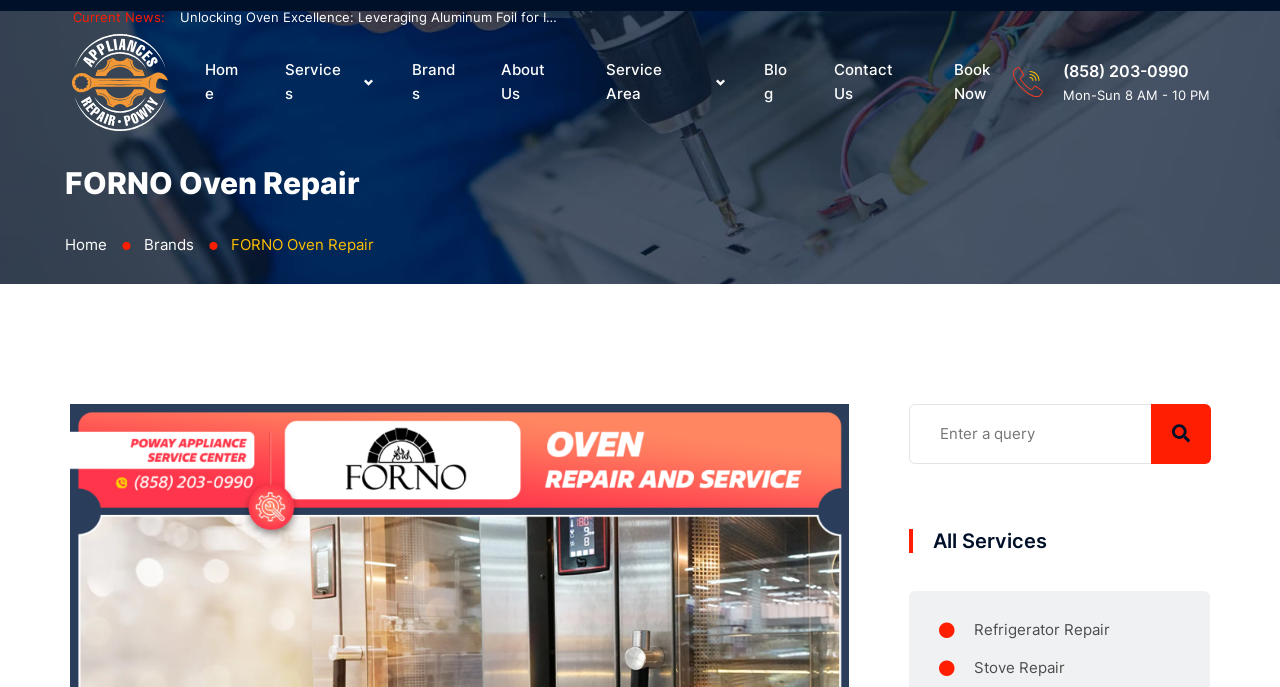Please analyze the image and provide a thorough answer to the question:
What type of repair services does FORNO Oven Repair offer?

I found a list of services offered by the company on the webpage, which includes oven repair, refrigerator repair, and stove repair. These services are listed under the 'All Services' heading.